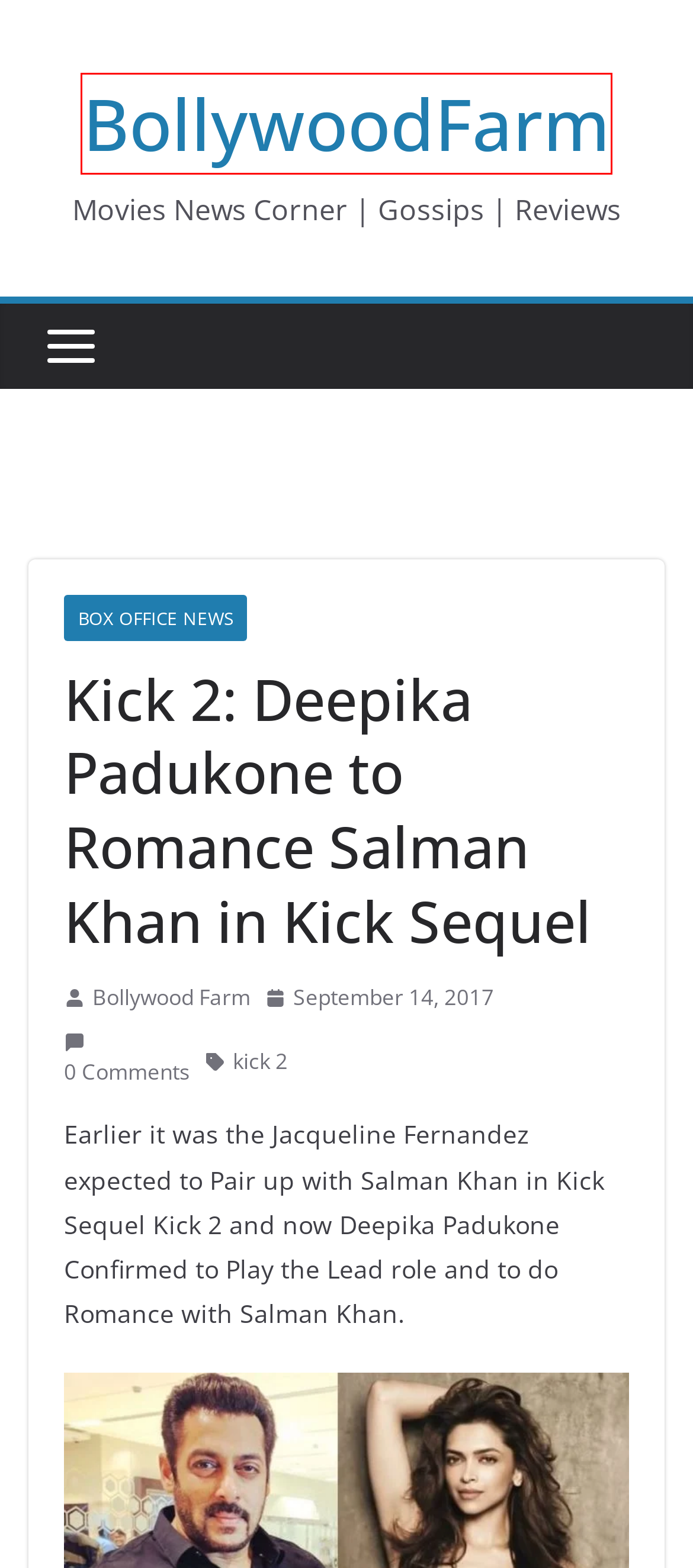You have a screenshot of a webpage with an element surrounded by a red bounding box. Choose the webpage description that best describes the new page after clicking the element inside the red bounding box. Here are the candidates:
A. About - BollywoodFarm
B. Box Office News - BollywoodFarm
C. Television - BollywoodFarm
D. BollywoodFarm - Movies News Corner | Gossips | Reviews
E. kick 2 - BollywoodFarm
F. Bollywood Farm - BollywoodFarm
G. music - BollywoodFarm
H. Maidaan Teaser: Ajay Devgn's Next Big True Story Based gives Goosebumps

D